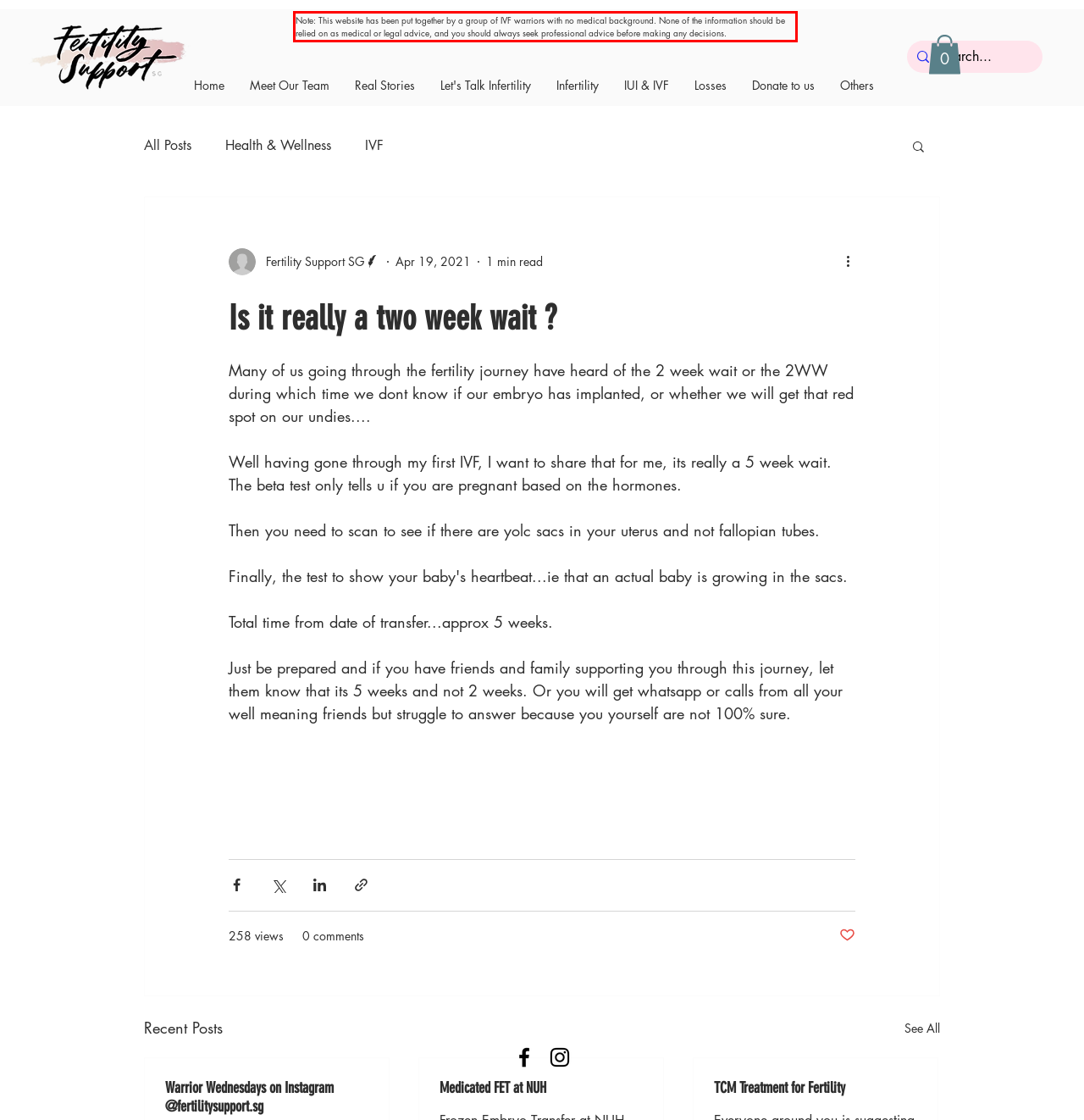You have a screenshot with a red rectangle around a UI element. Recognize and extract the text within this red bounding box using OCR.

Note: This website has been put together by a group of IVF warriors with no medical background. None of the information should be relied on as medical or legal advice, and you should always seek professional advice before making any decisions.